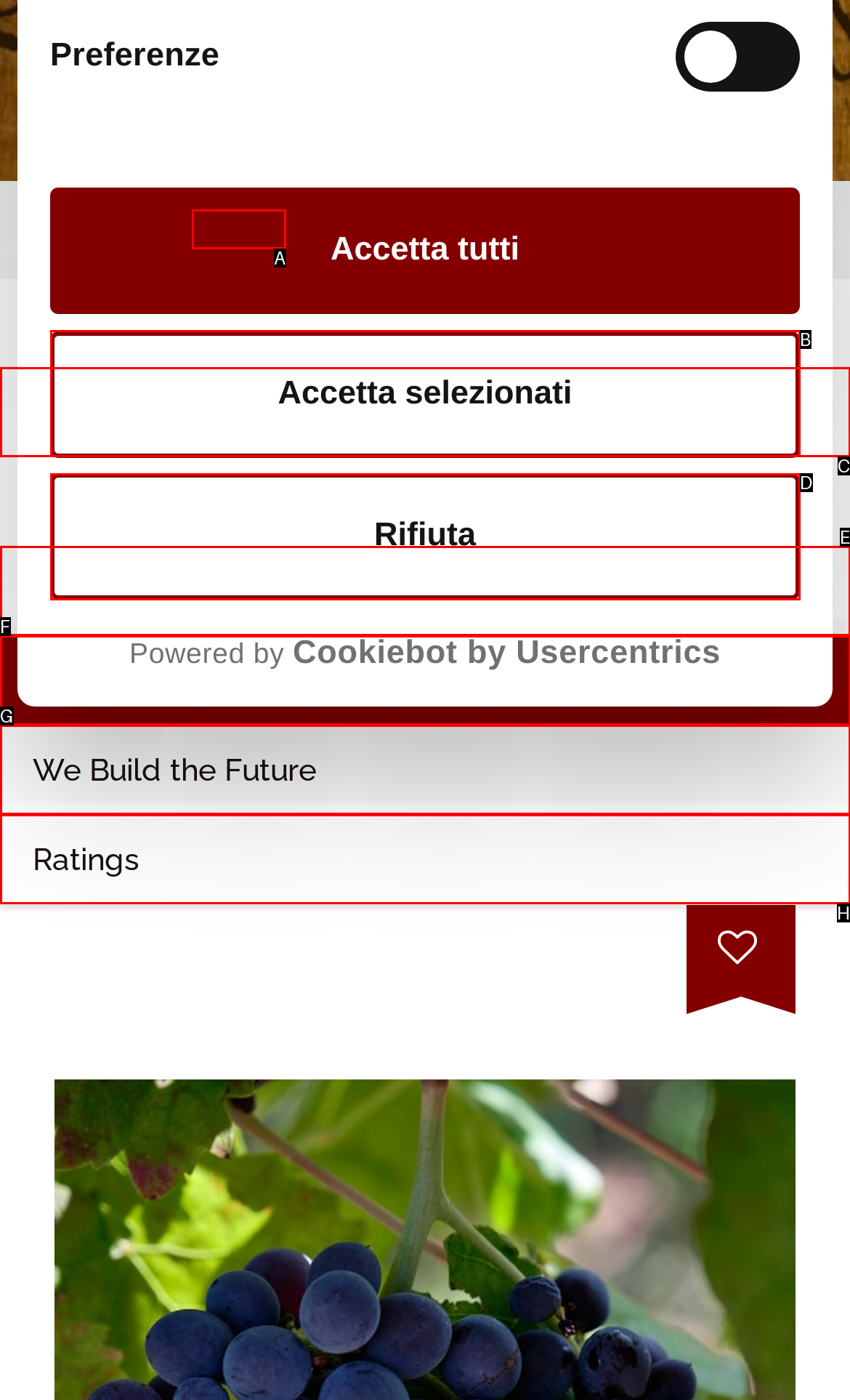Find the option that fits the given description: We Build the Future
Answer with the letter representing the correct choice directly.

G